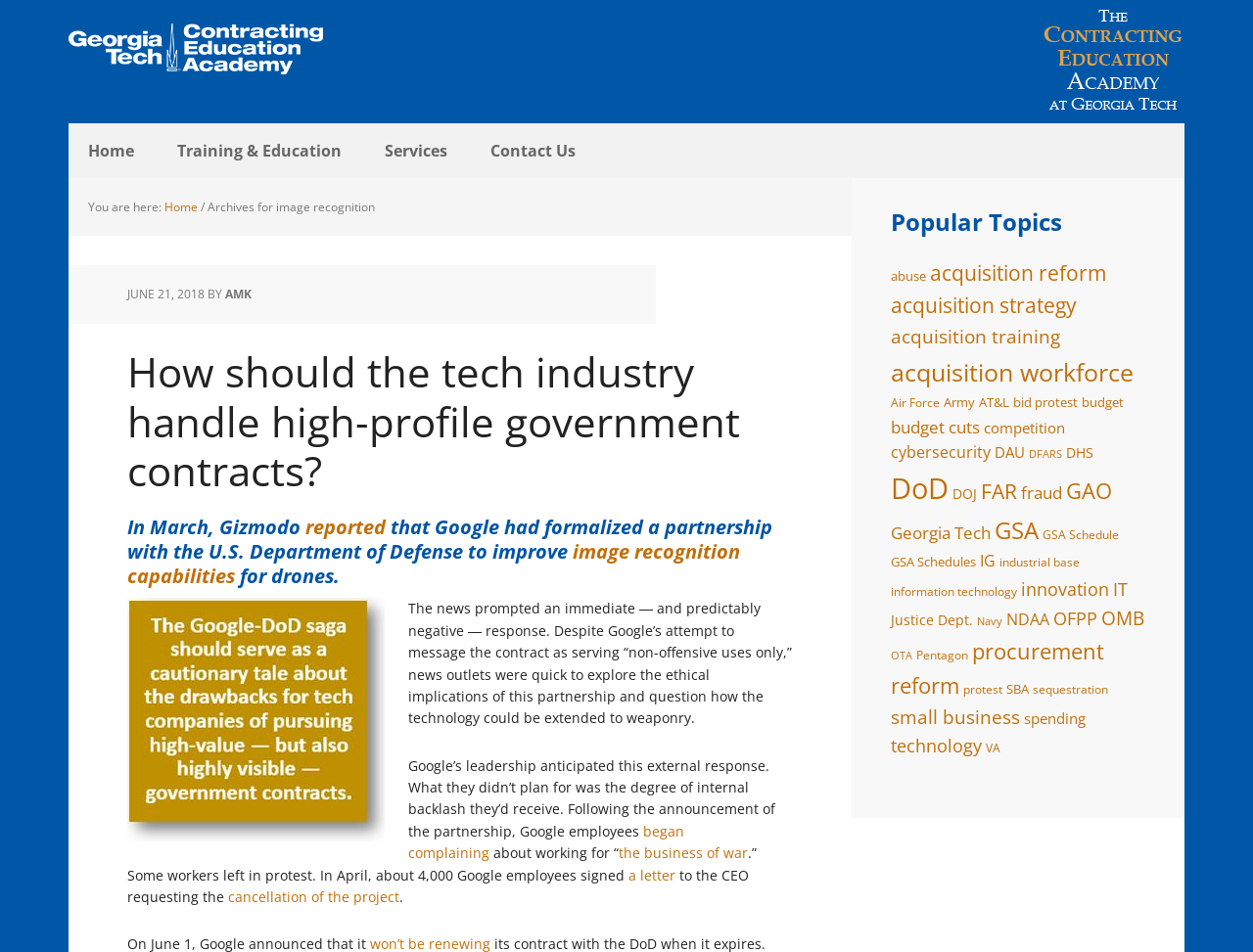Give a one-word or short phrase answer to the question: 
Who wrote the latest article?

AMK